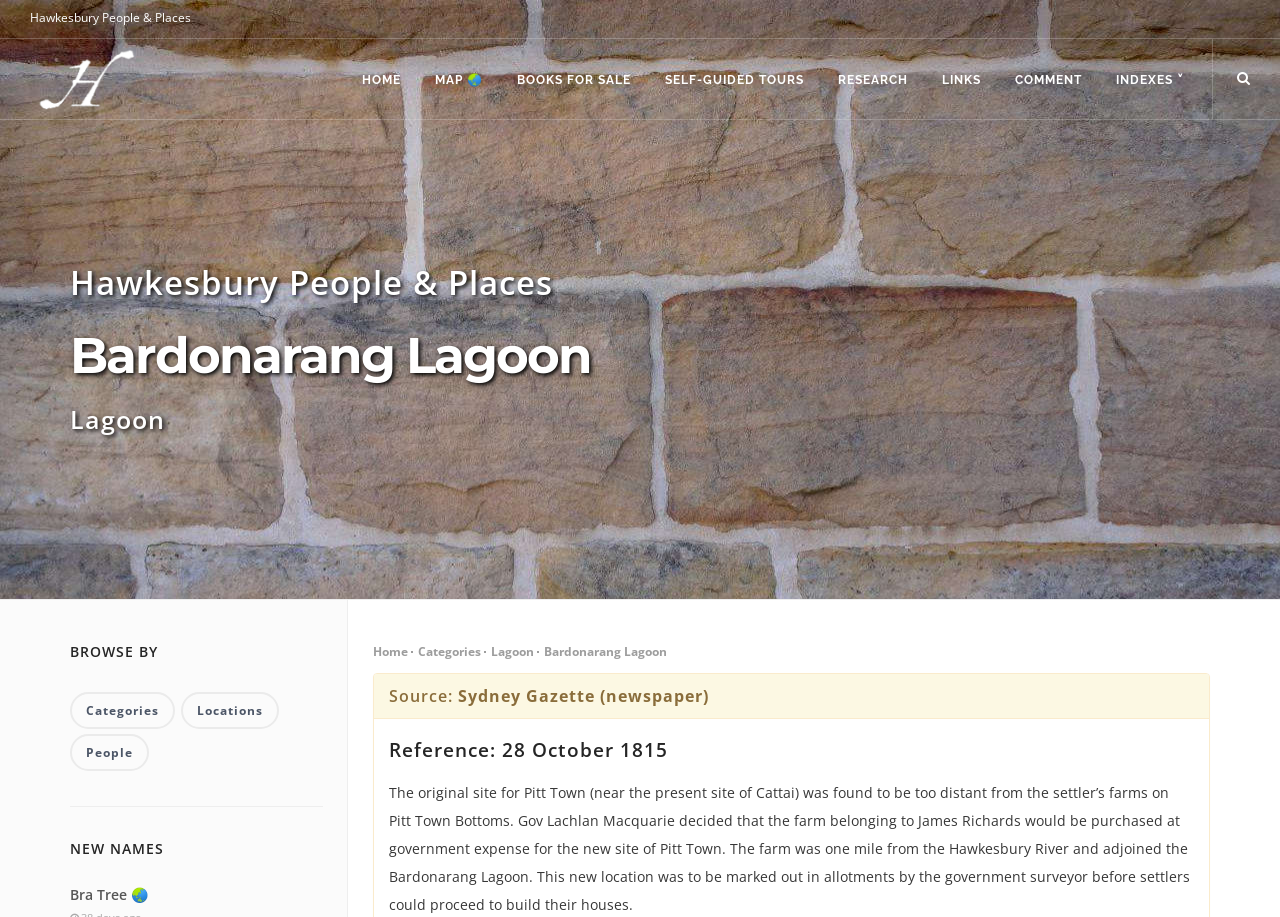Can you specify the bounding box coordinates of the area that needs to be clicked to fulfill the following instruction: "Go to the home page"?

[0.272, 0.068, 0.324, 0.107]